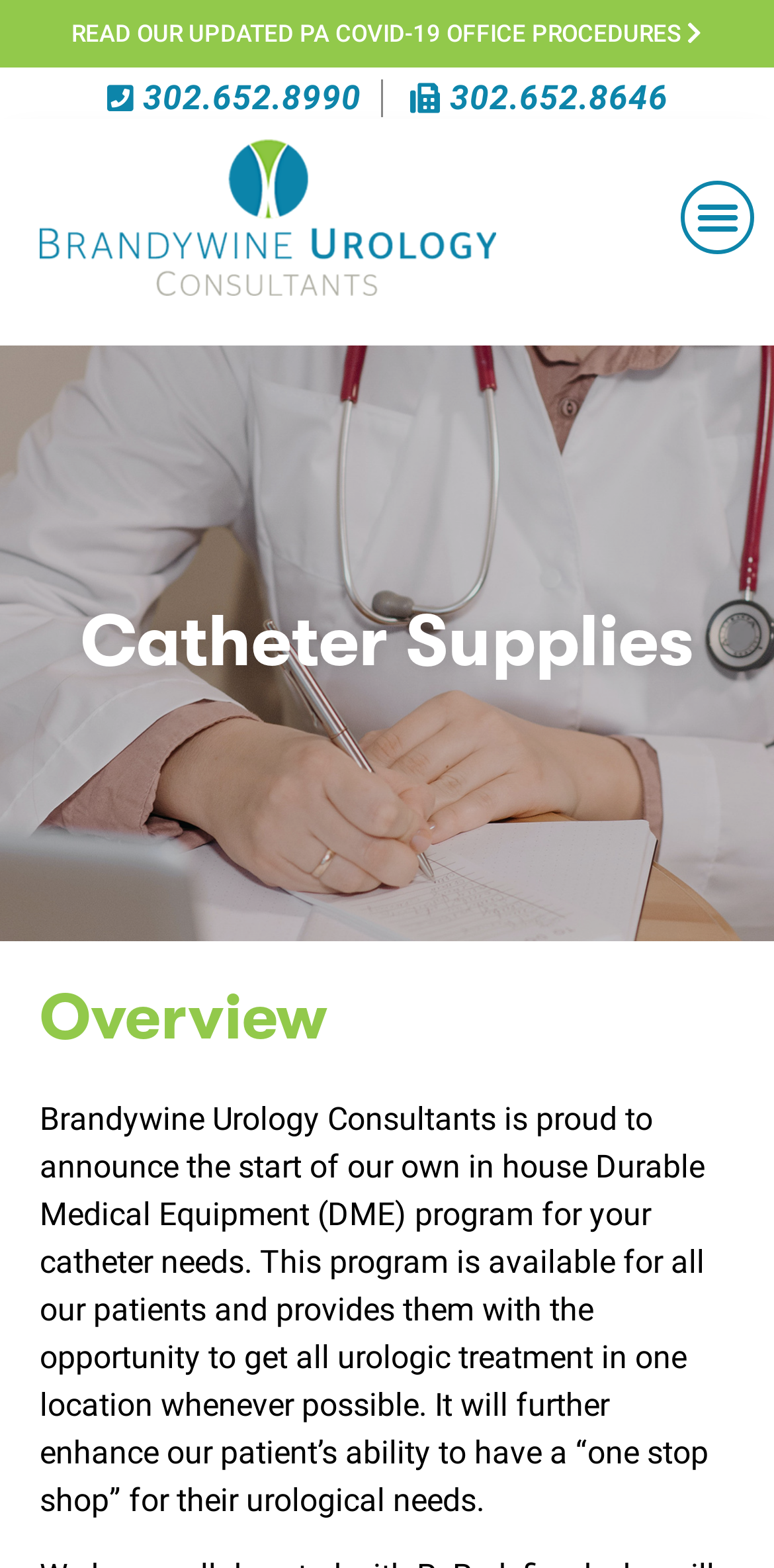What is the topic of the webpage?
Answer the question with just one word or phrase using the image.

Catheter Supplies